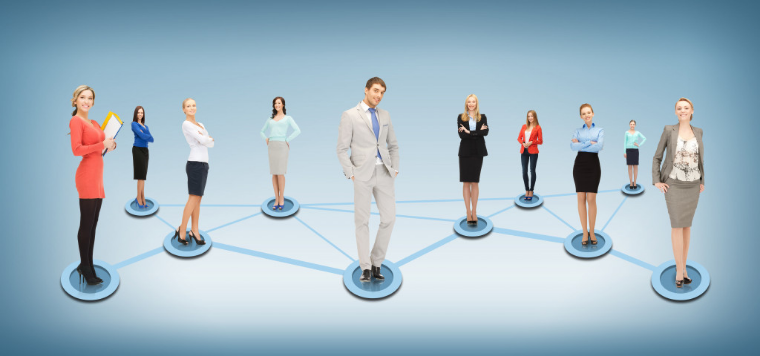Generate an elaborate caption for the given image.

The image illustrates a diverse network of professionals, showcasing a range of individuals engaged in various poses that convey confidence and collaboration. Positioned at the center is a man in a light grey suit, embodying a leadership role, surrounded by women dressed in colorful attire, each representing different aspects of professionalism—from casual to formal styles. The individuals are connected by a series of lines, symbolizing the interconnectedness and support within a professional network. This visual emphasizes the importance of building strong connections in the writing community, as mentioned in the accompanying text. Establishing such networks can enhance an author’s reputation and provide opportunities for collaboration and recognition in both online and offline spaces.